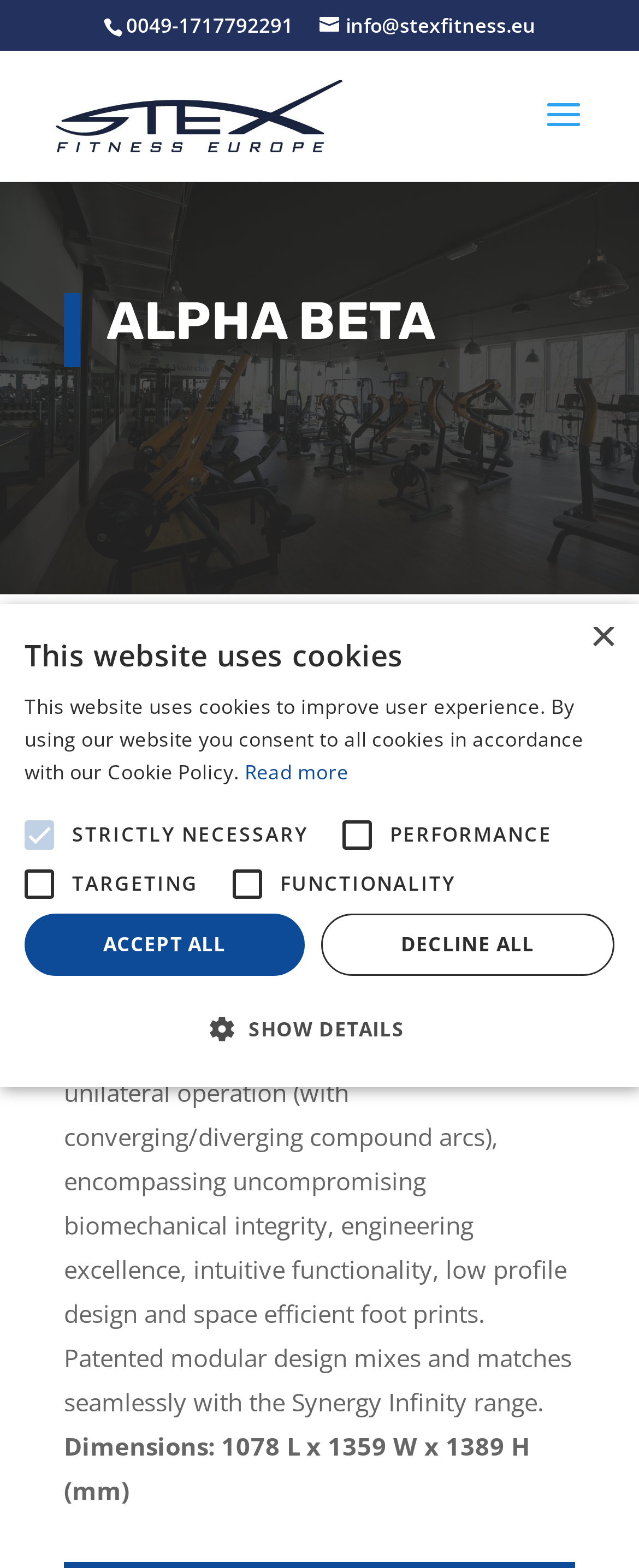Locate the bounding box coordinates of the element that should be clicked to fulfill the instruction: "Click on the CONTACT & LOCATION link".

None